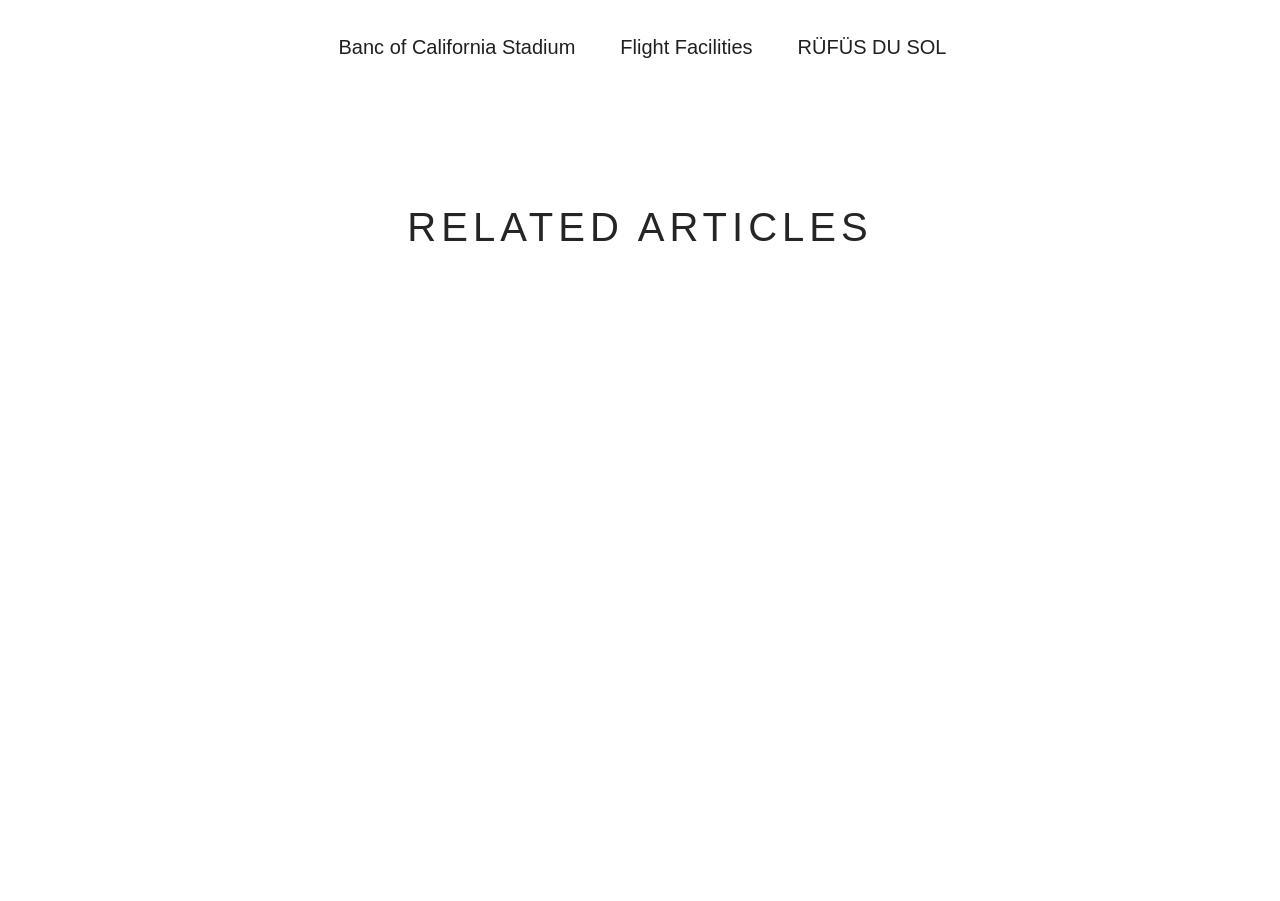Please provide a comprehensive answer to the question below using the information from the image: What is the title of the first article?

The first article has a heading element with the text 'FLIGHT FACILITIES TEAM UP WITH DRAMA ON ENERGETIC RELEASE, ‘MOVE’', which suggests that it is the title of the first article.